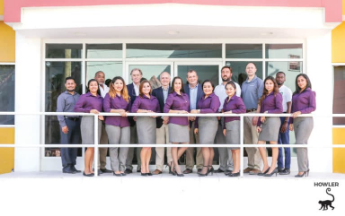Generate a detailed caption for the image.

The image captures a group of professionals neatly arranged in front of a modern building. The individuals, both men and women, are dressed in coordinated outfits, with the women wearing purple blouses paired with beige skirts, while the men appear in smart attire that complements the overall theme. The setting, characterized by a large glass window and vibrant exterior colors of yellow and pink, adds a contemporary touch to the scene. This cohesive team stands confidently on a balcony, exuding a sense of unity, professionalism, and readiness to engage in the business world. The ambiance suggests a successful organization, likely involved in impactful community initiatives, as indicated by their association with a notable event recently highlighted in related articles.